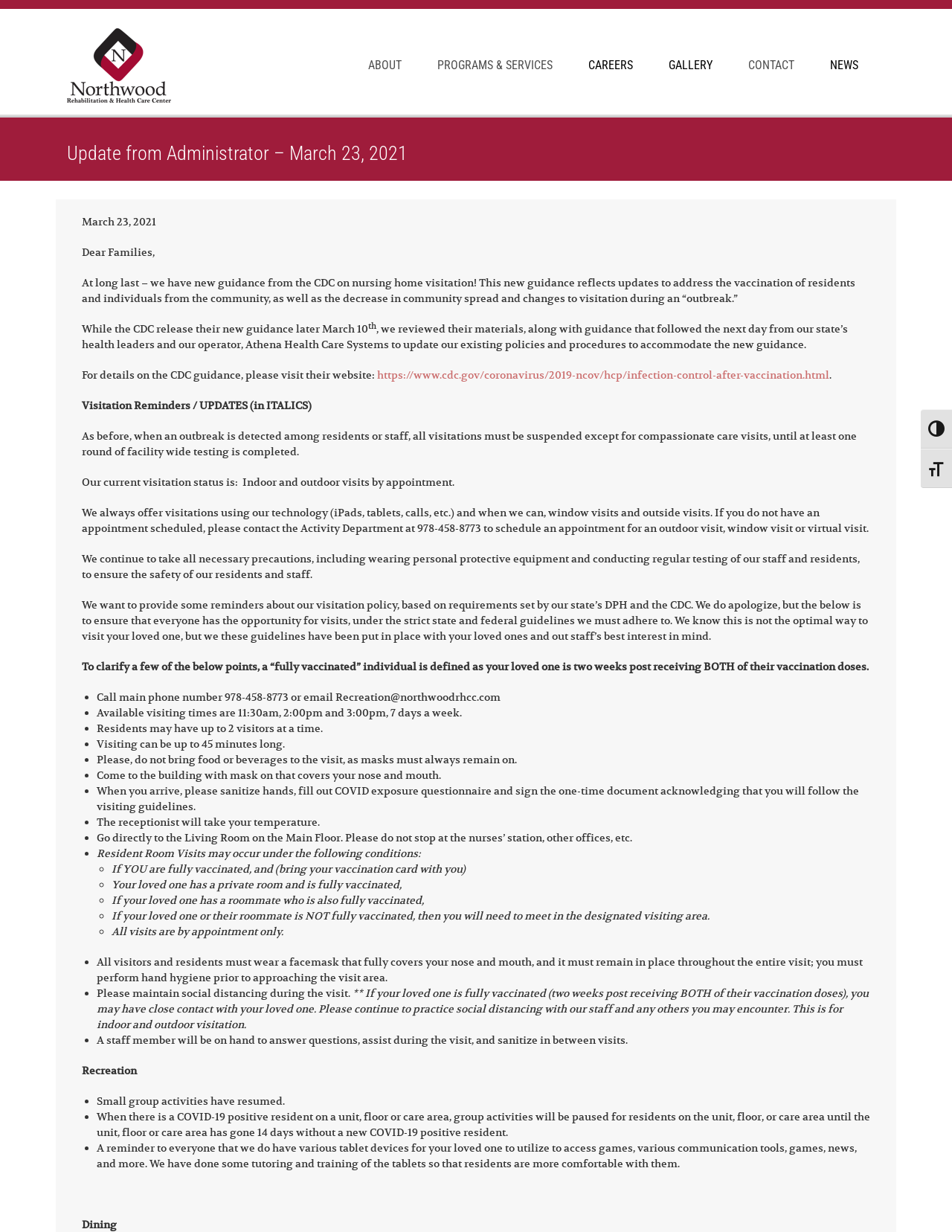Identify the bounding box for the element characterized by the following description: "PROGRAMS & SERVICES".

[0.441, 0.043, 0.599, 0.063]